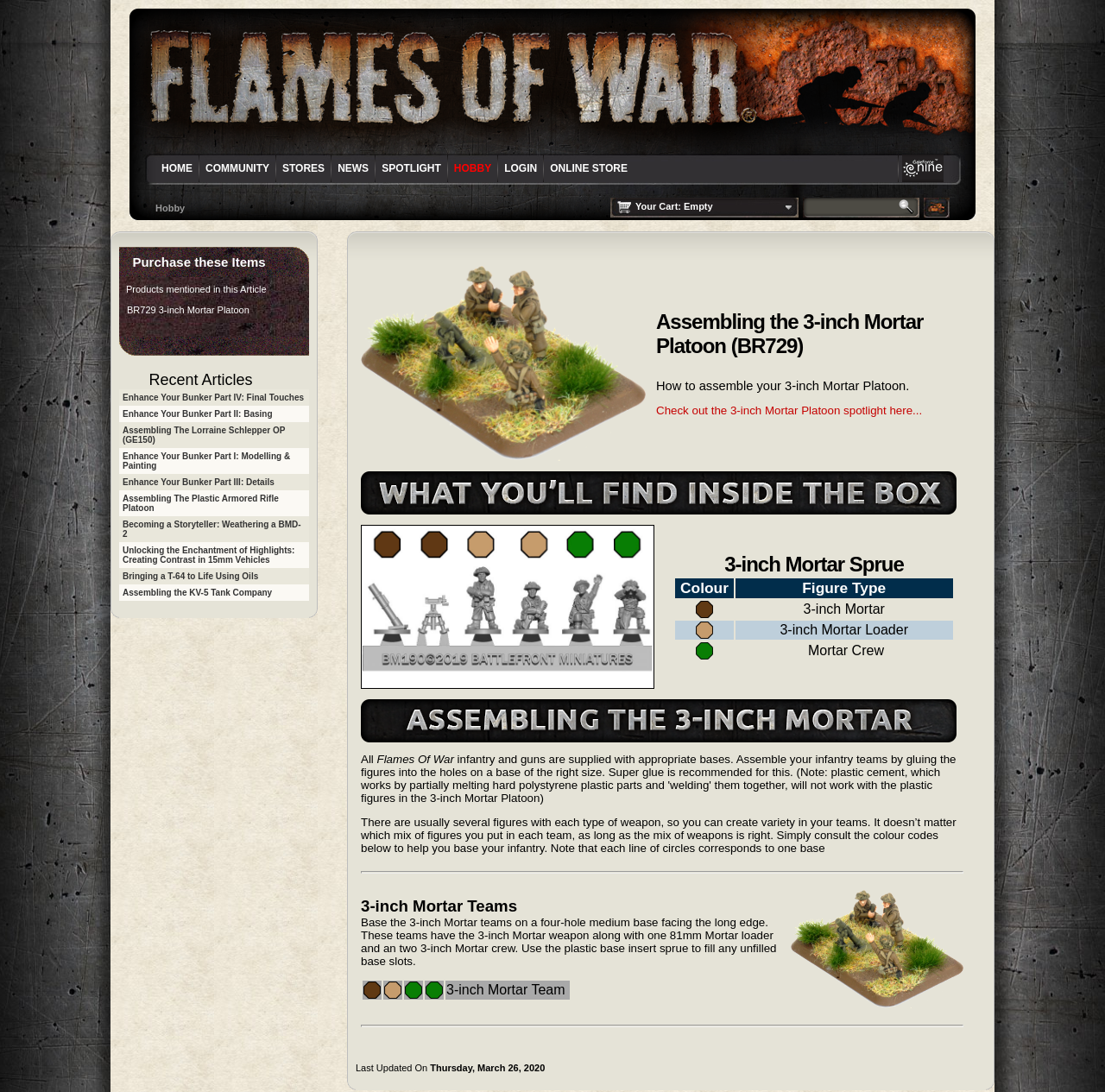Answer the question in one word or a short phrase:
Is there a 'Recent Articles' section on the webpage?

Yes